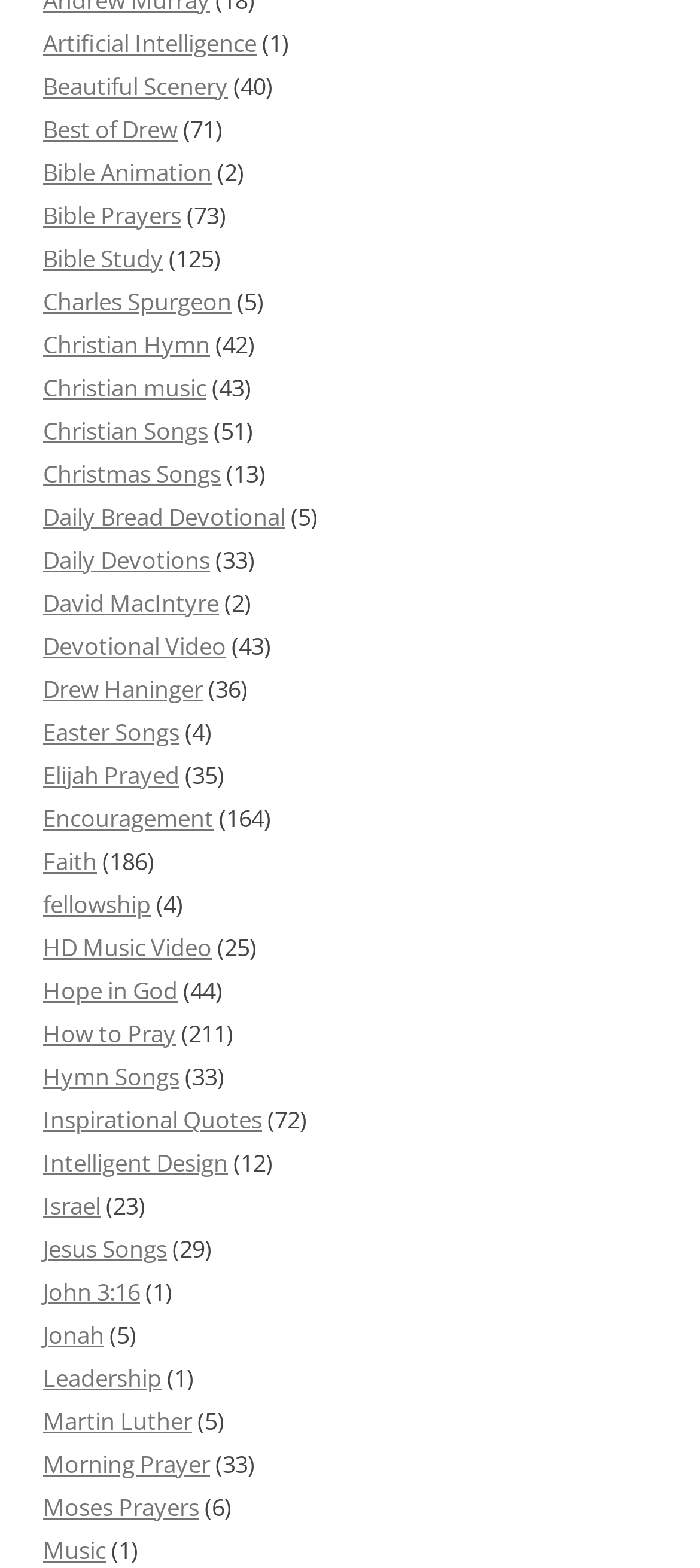Identify the bounding box for the UI element described as: "Leadership". The coordinates should be four float numbers between 0 and 1, i.e., [left, top, right, bottom].

[0.062, 0.869, 0.231, 0.889]